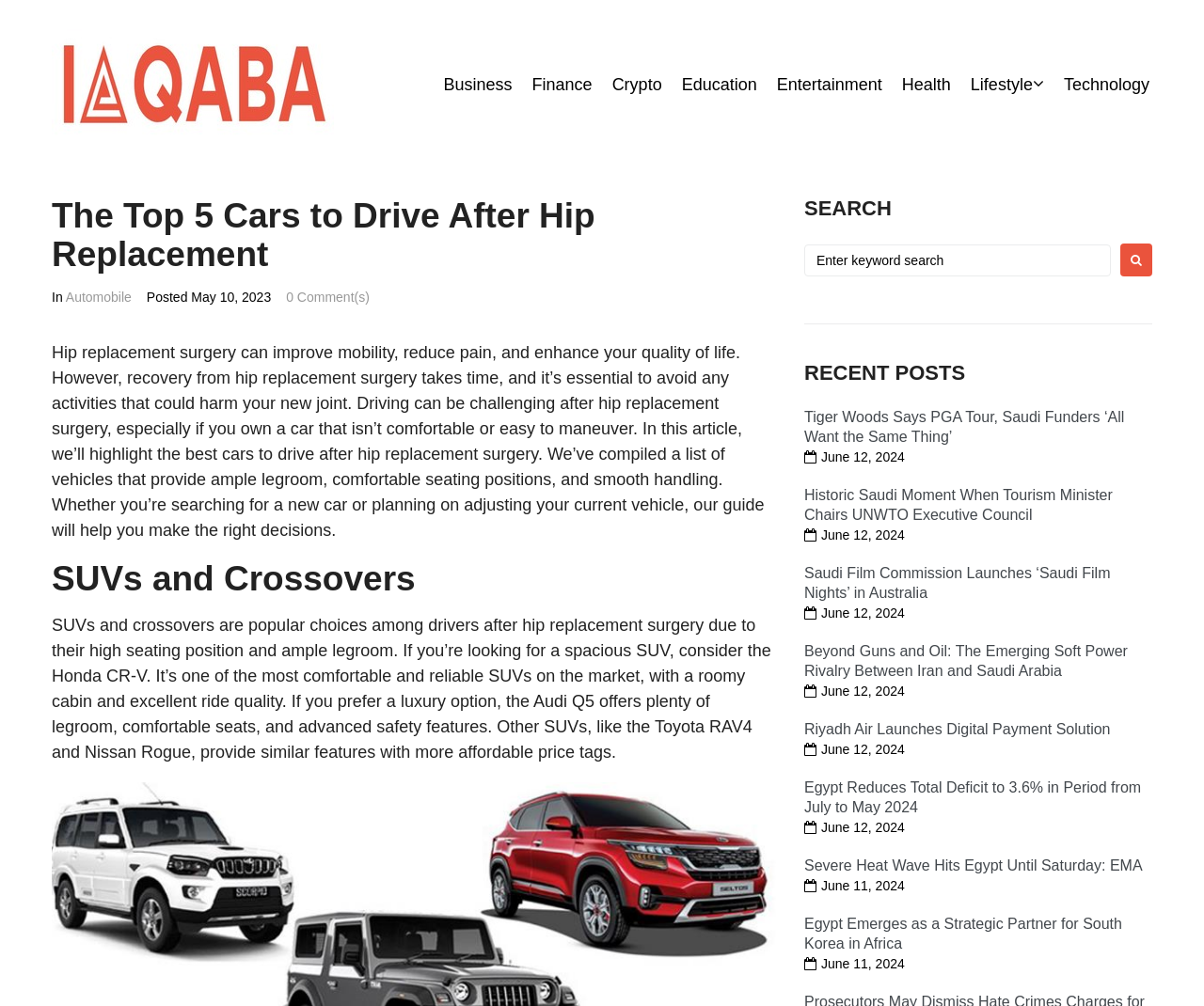Please find and generate the text of the main heading on the webpage.

The Top 5 Cars to Drive After Hip Replacement